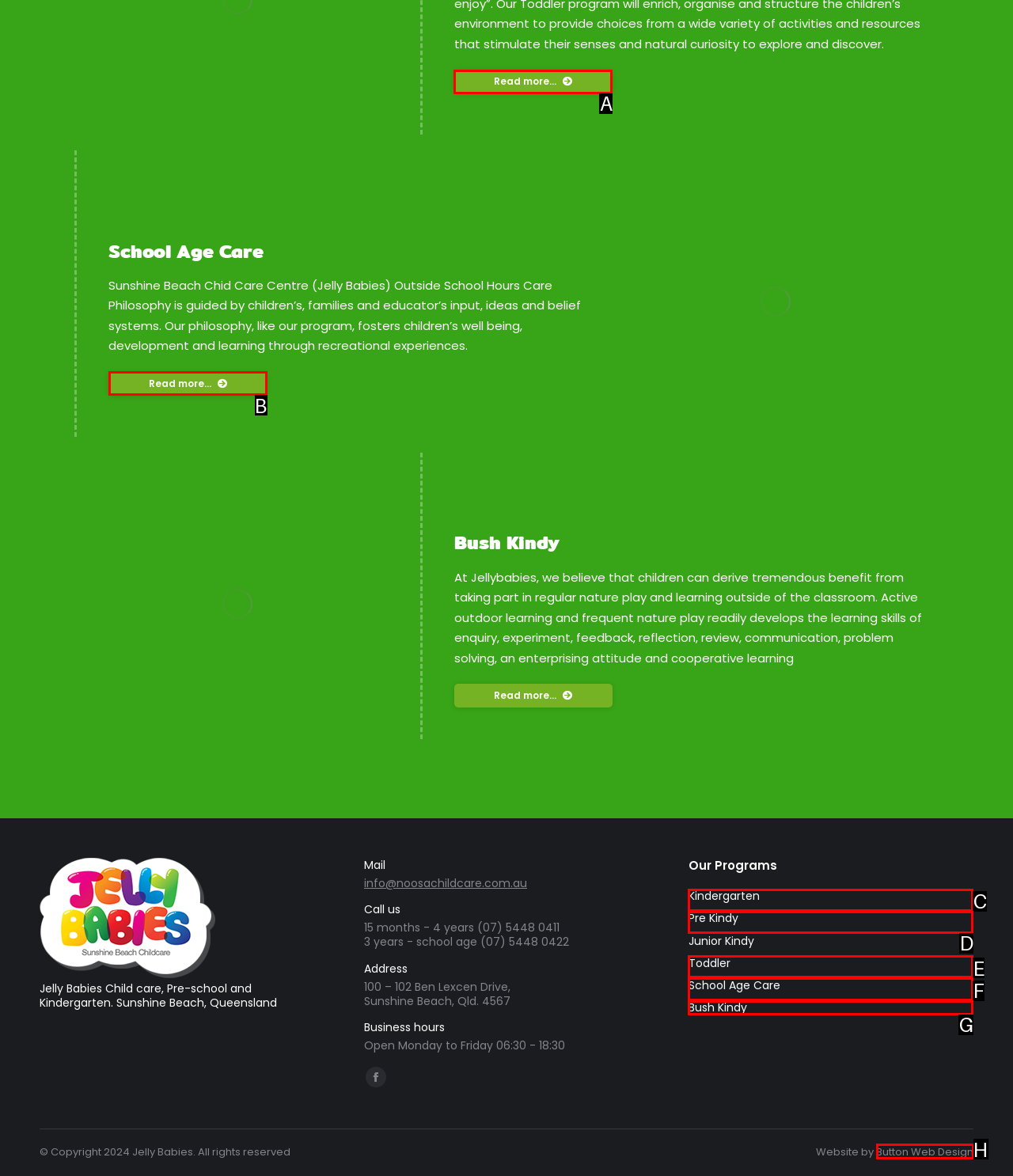Which option best describes: Button Web Design
Respond with the letter of the appropriate choice.

H